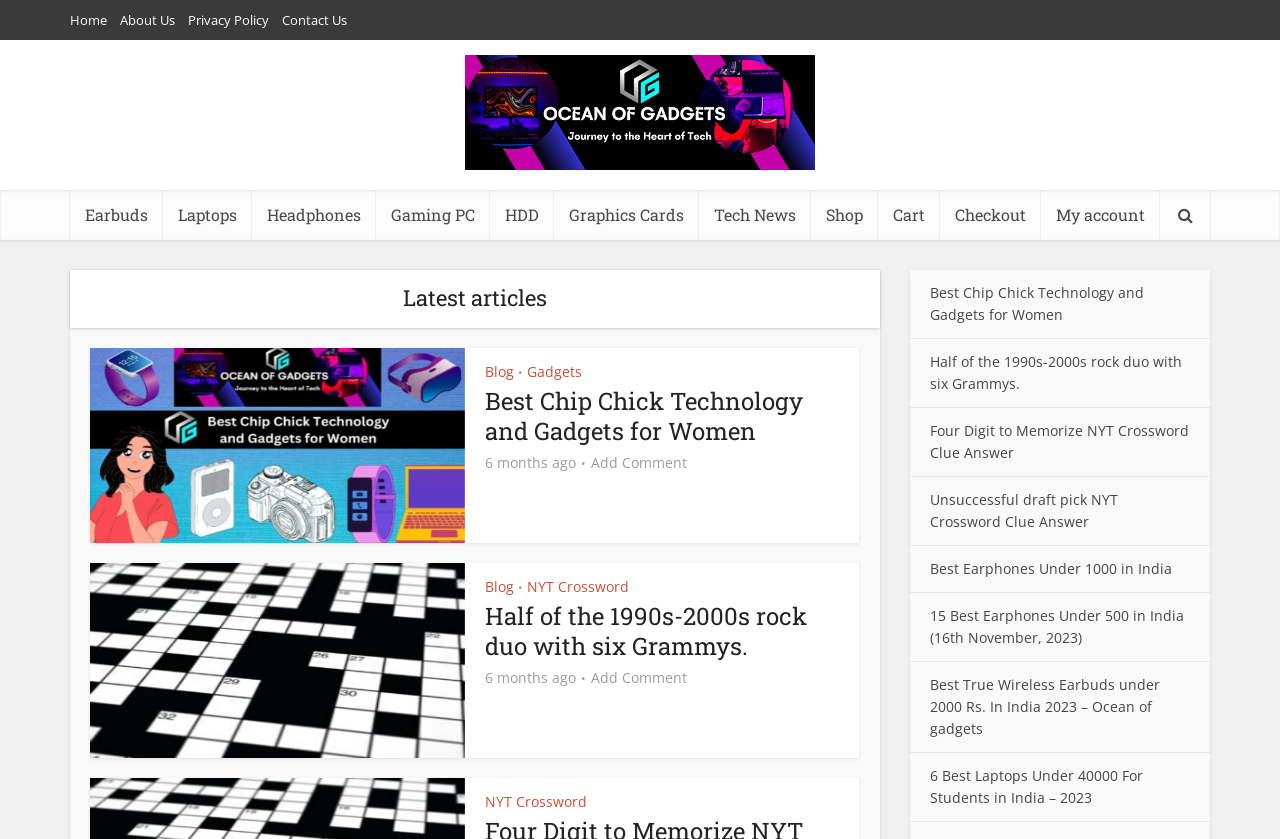Find the bounding box coordinates of the element's region that should be clicked in order to follow the given instruction: "Visit the Shop page". The coordinates should consist of four float numbers between 0 and 1, i.e., [left, top, right, bottom].

[0.634, 0.226, 0.686, 0.286]